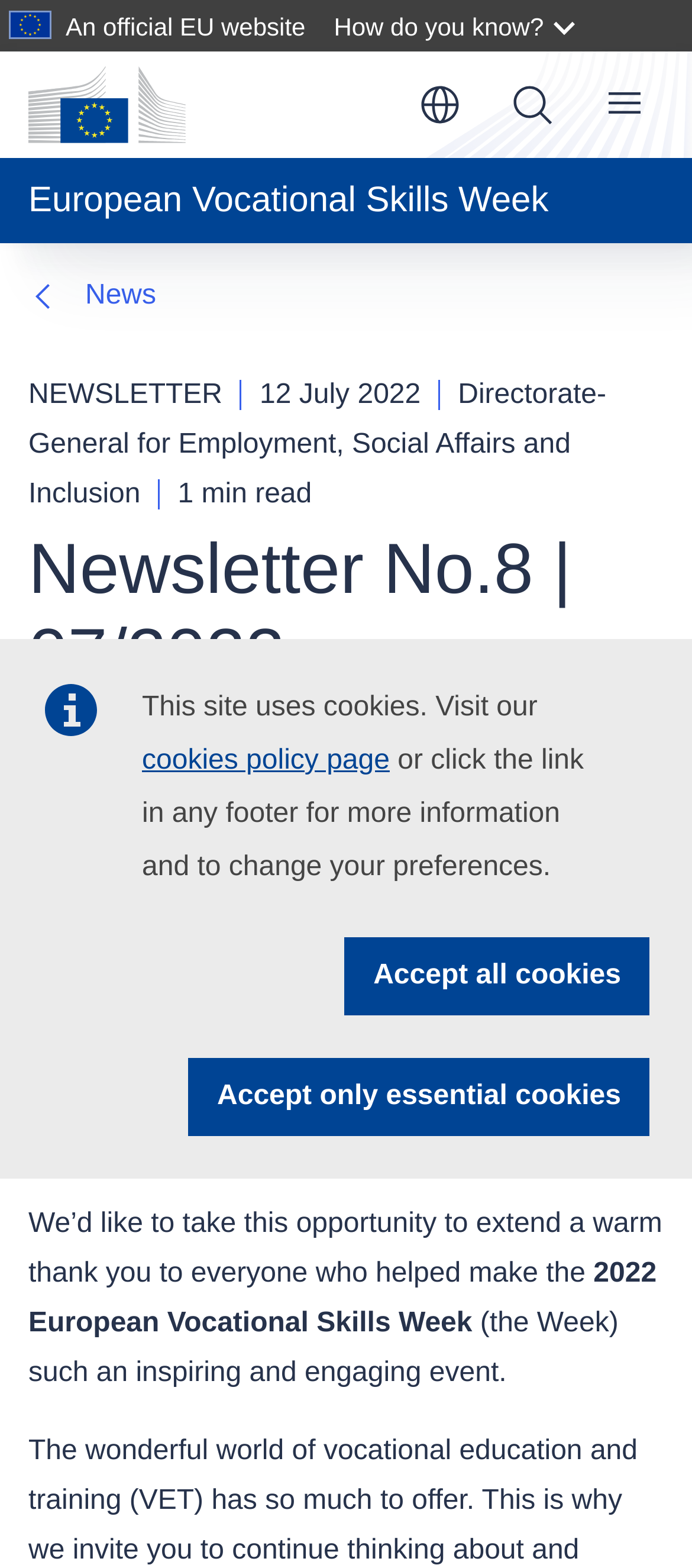What is the date of the newsletter?
Using the image, answer in one word or phrase.

12 July 2022